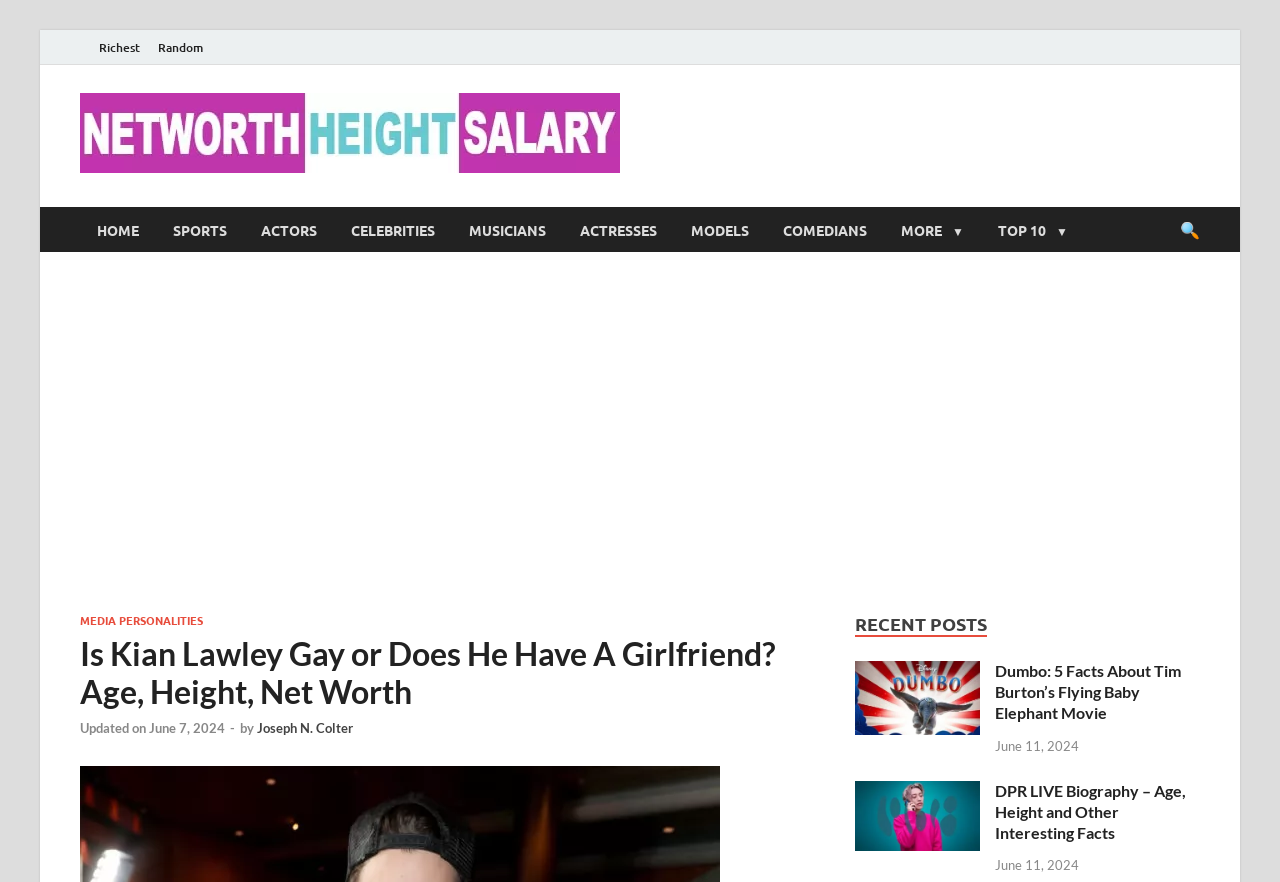Refer to the image and provide an in-depth answer to the question: 
What is the name of the person being described?

The webpage is about Kian Lawley, and the heading 'Is Kian Lawley Gay or Does He Have A Girlfriend? Age, Height, Net Worth' suggests that the webpage provides information about him.